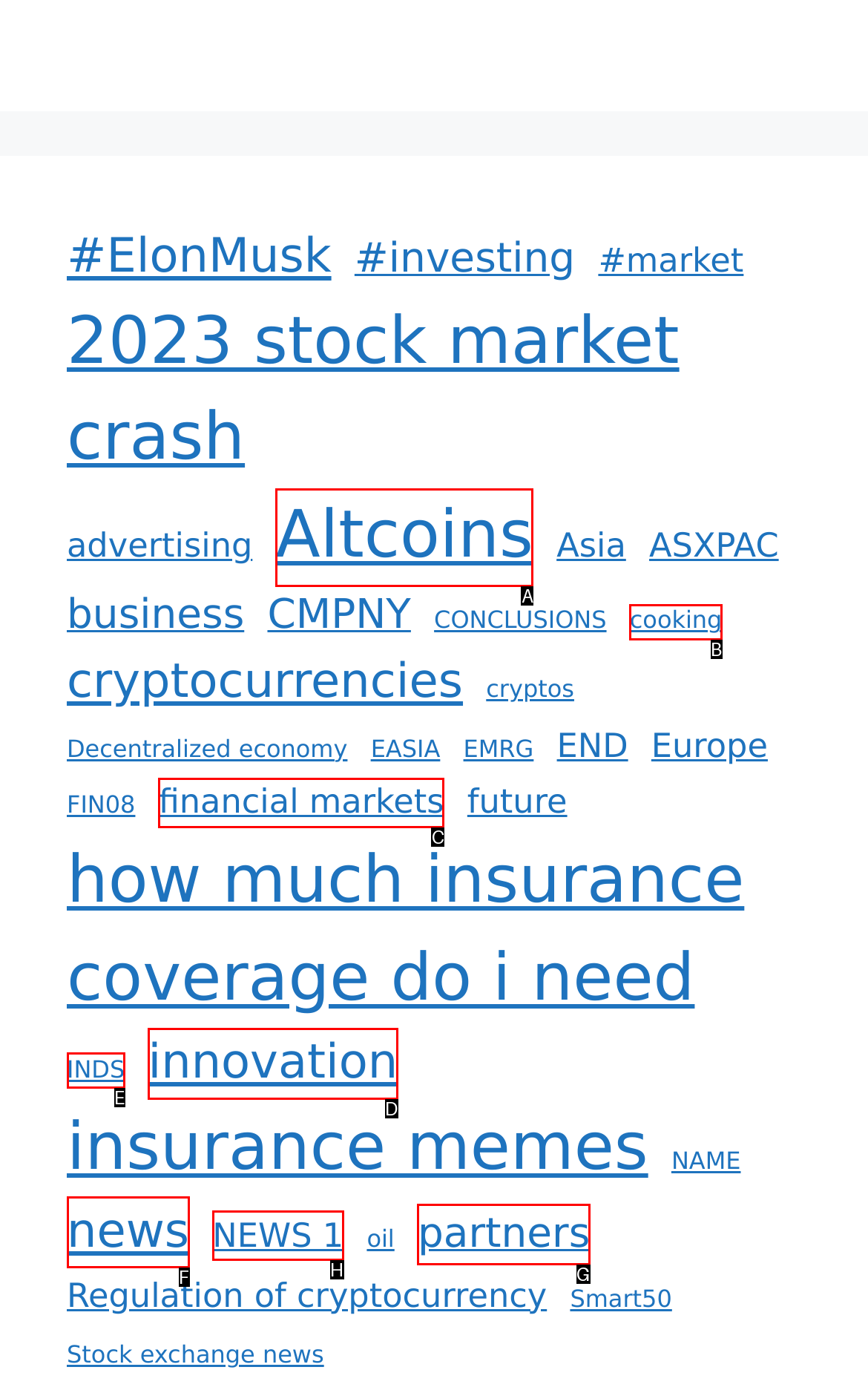Choose the letter that corresponds to the correct button to accomplish the task: Read news
Reply with the letter of the correct selection only.

F